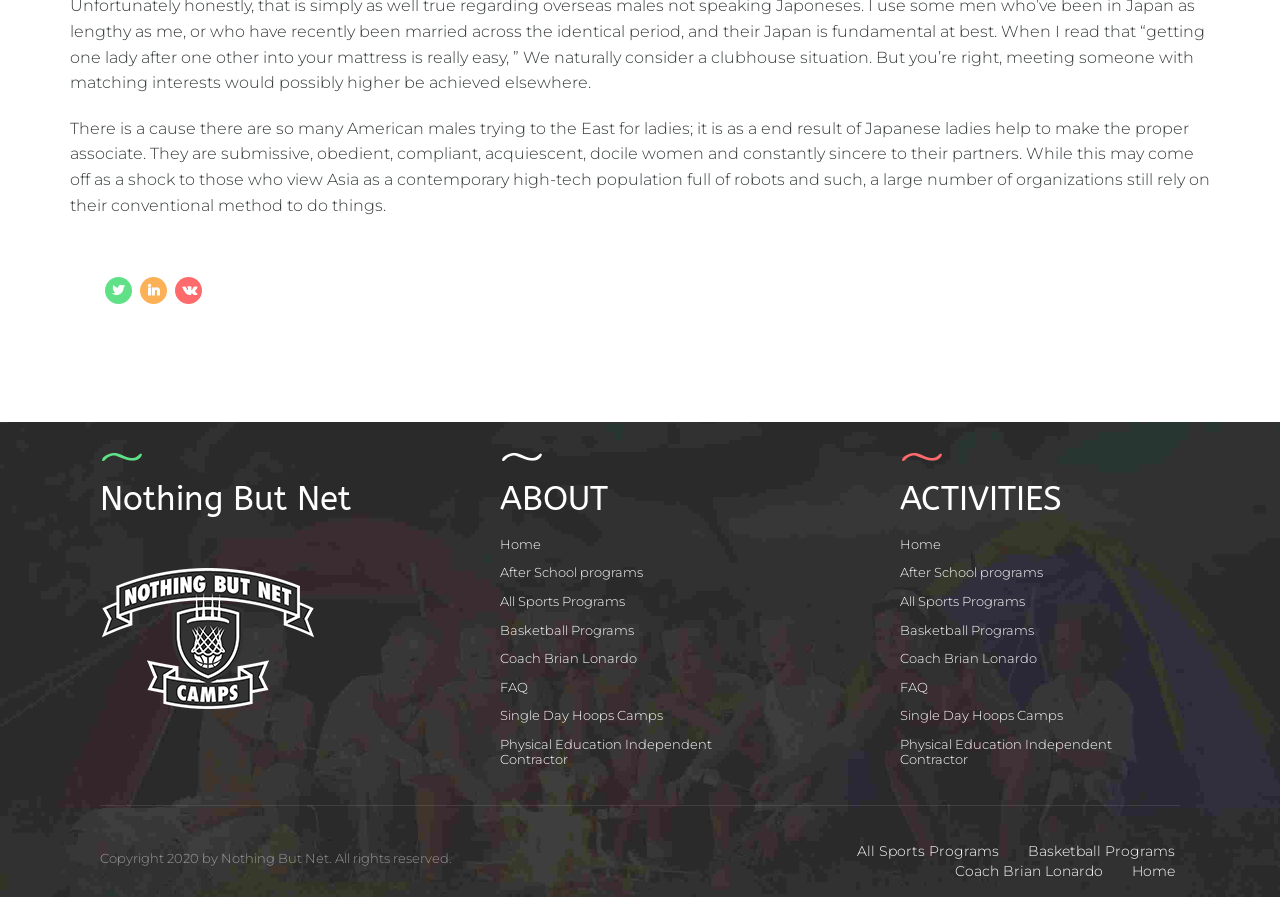Find and provide the bounding box coordinates for the UI element described here: "Physical Education Independent Contractor". The coordinates should be given as four float numbers between 0 and 1: [left, top, right, bottom].

[0.391, 0.82, 0.556, 0.856]